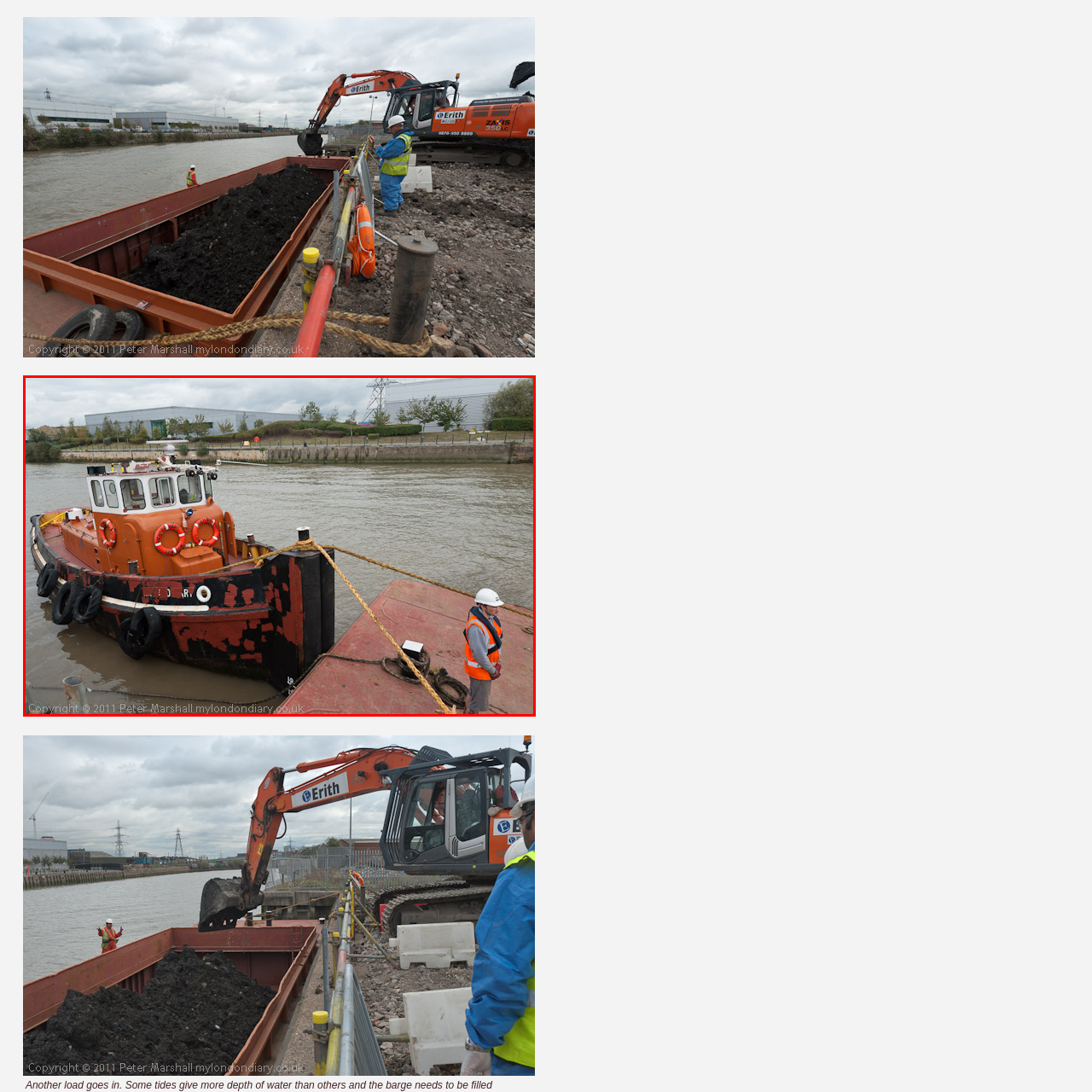Create a detailed description of the image enclosed by the red bounding box.

In this image, a red and black tugboat, named "PEDRO," is docked along a calm river, showcasing its essential role in maritime operations. The vessel features bright orange life rings secured to its sides, emphasizing safety on the water. A worker in a safety helmet and orange vest stands on the barge, which is moored alongside the tugboat, supervising the loading of cargo. The background reveals a well-maintained riverbank lined with greenery and industrial structures, including power lines and a facility with a large, modern appearance. The overall scene captures a moment of activity in a bustling port environment, highlighting the interplay between nature and industry in maritime logistics.